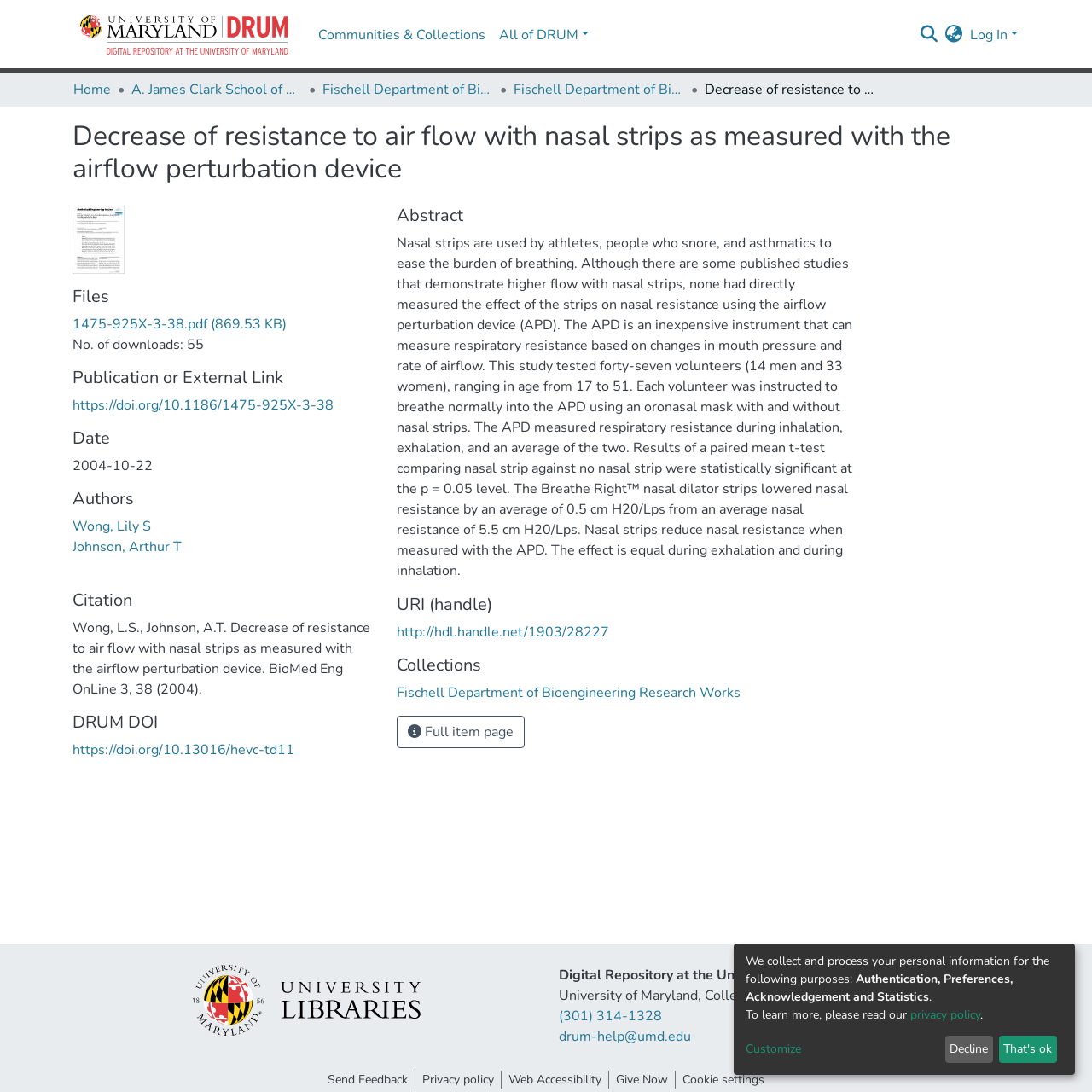Locate the bounding box coordinates of the area you need to click to fulfill this instruction: 'View full item page'. The coordinates must be in the form of four float numbers ranging from 0 to 1: [left, top, right, bottom].

[0.363, 0.655, 0.48, 0.685]